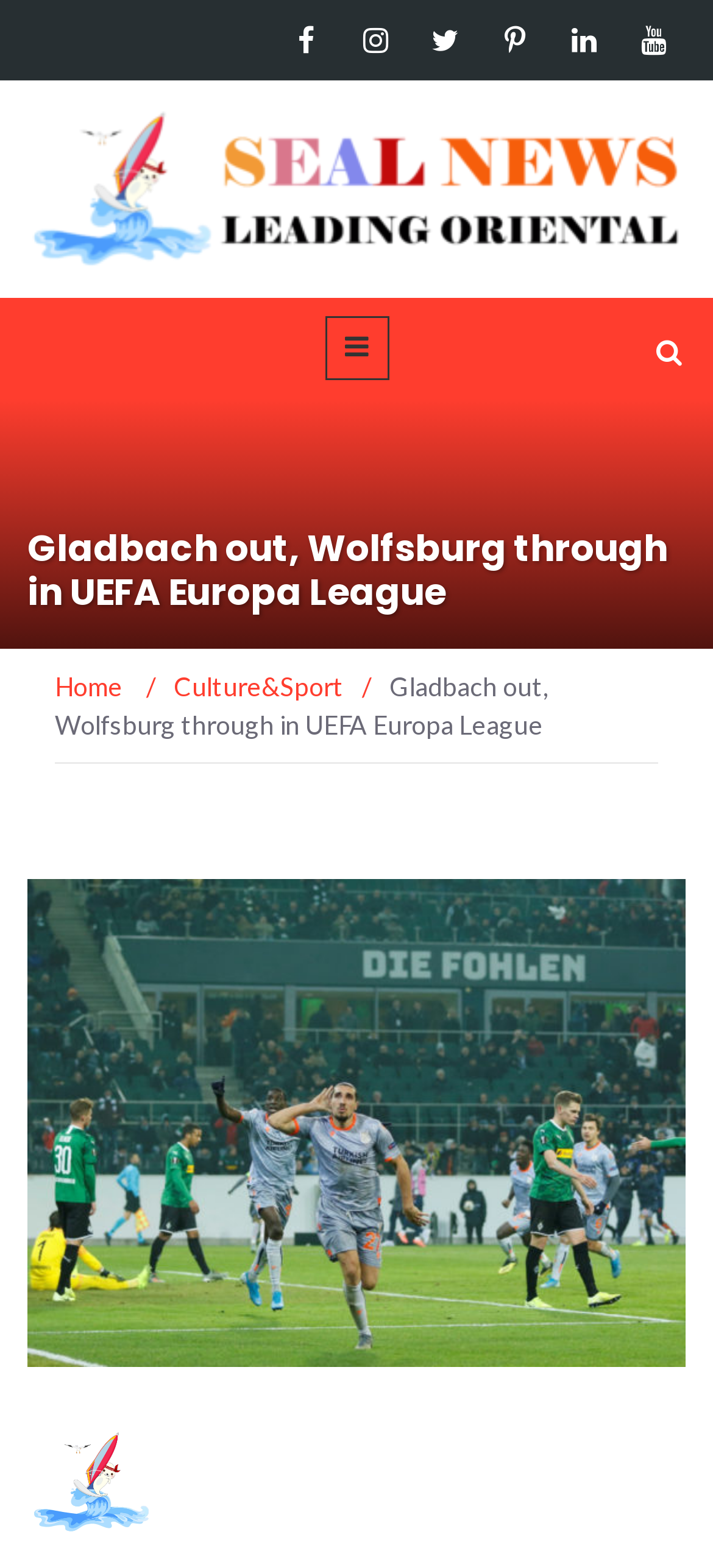Please identify the bounding box coordinates of the clickable element to fulfill the following instruction: "Read news about UEFA Europa League". The coordinates should be four float numbers between 0 and 1, i.e., [left, top, right, bottom].

[0.038, 0.335, 0.962, 0.391]